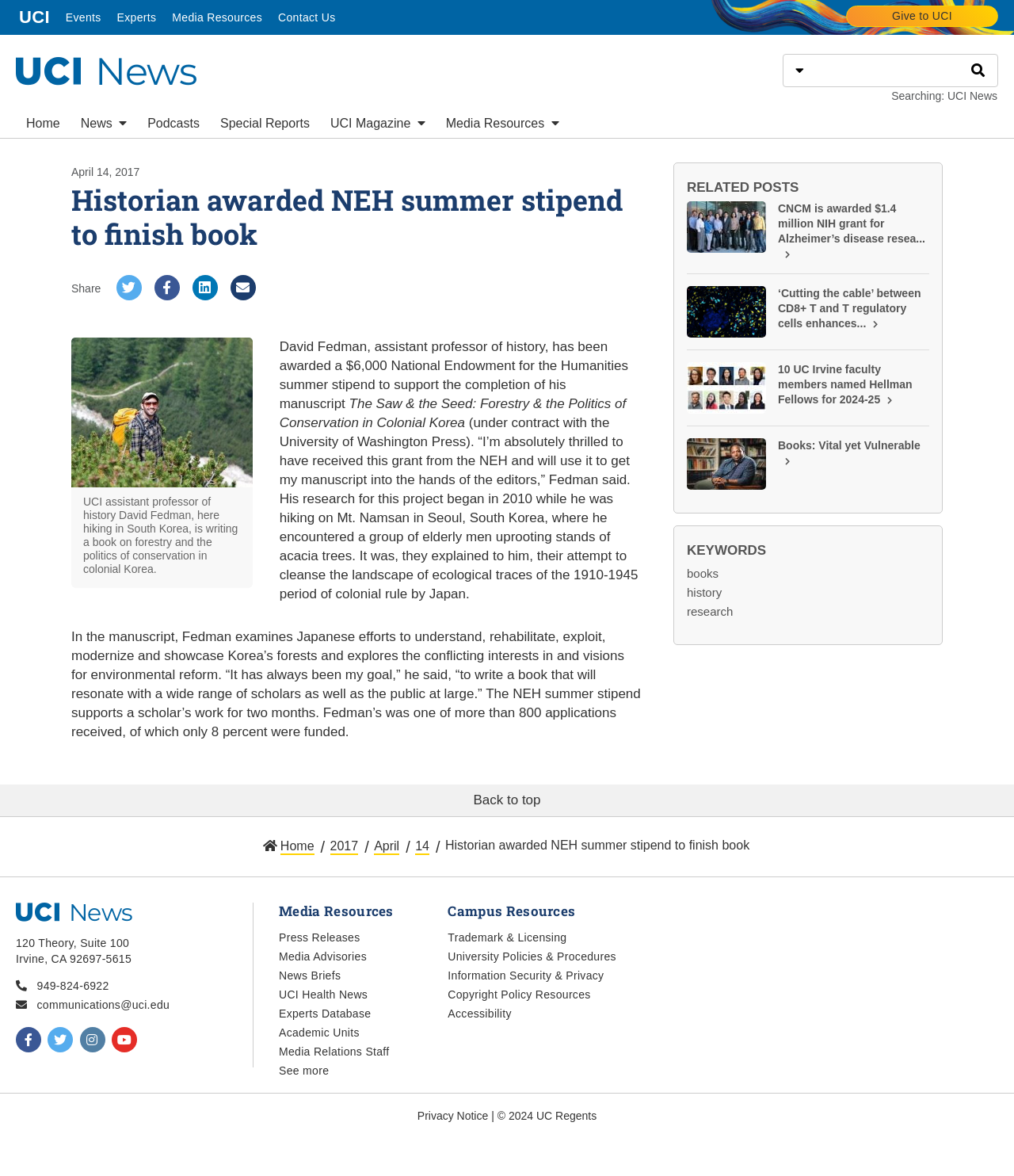Answer the question below in one word or phrase:
What is the name of the university press that has contracted David Fedman's book?

University of Washington Press